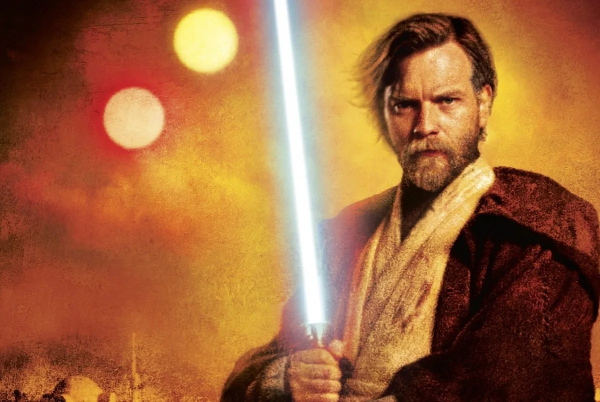What is the color of the lightsaber?
Answer the question with as much detail as possible.

The caption states that the blue glow of the lightsaber contrasts against the warm, golden tones of the background, which implies that the lightsaber is blue in color.